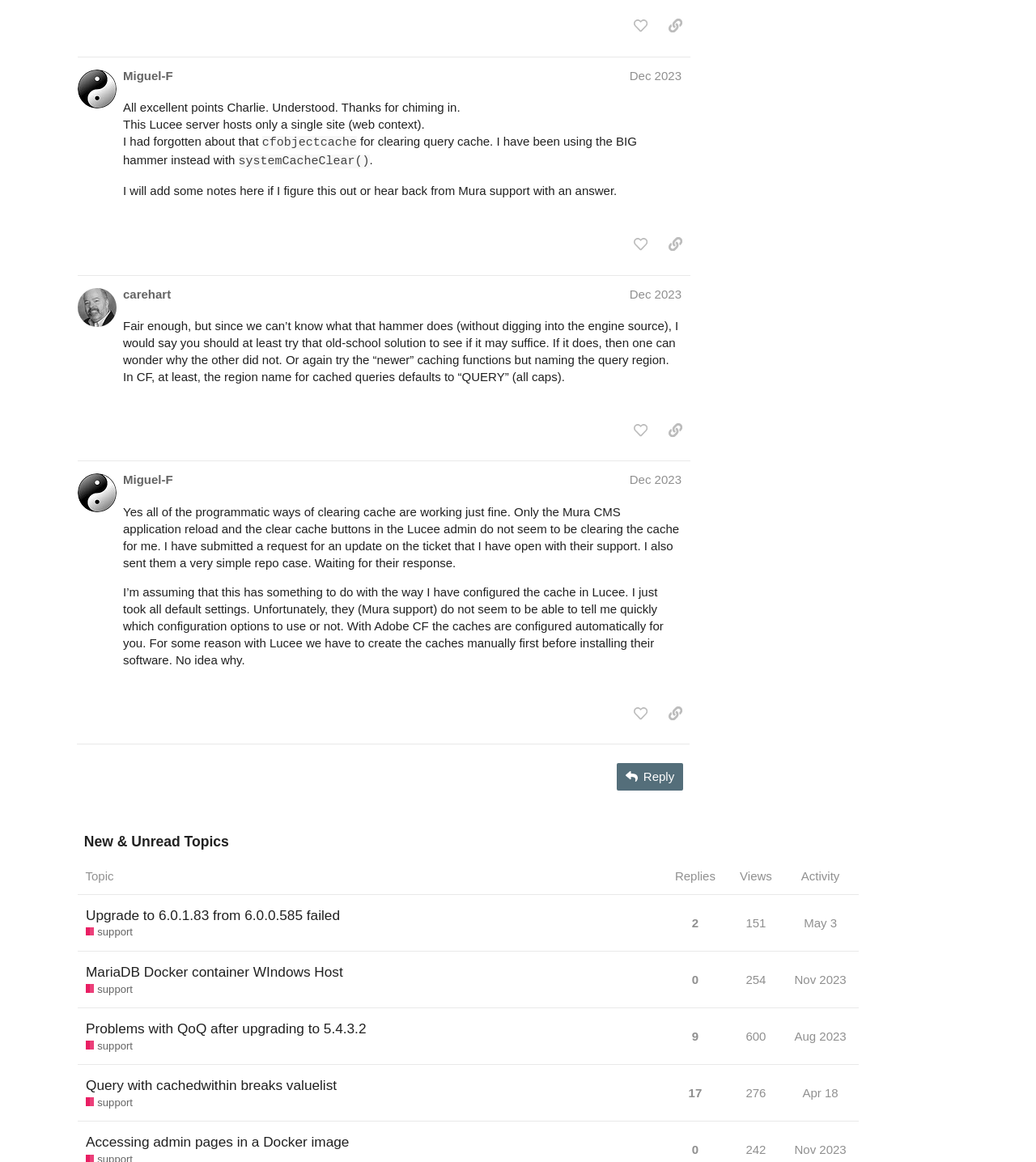Given the element description "Dec 2023", identify the bounding box of the corresponding UI element.

[0.608, 0.059, 0.658, 0.071]